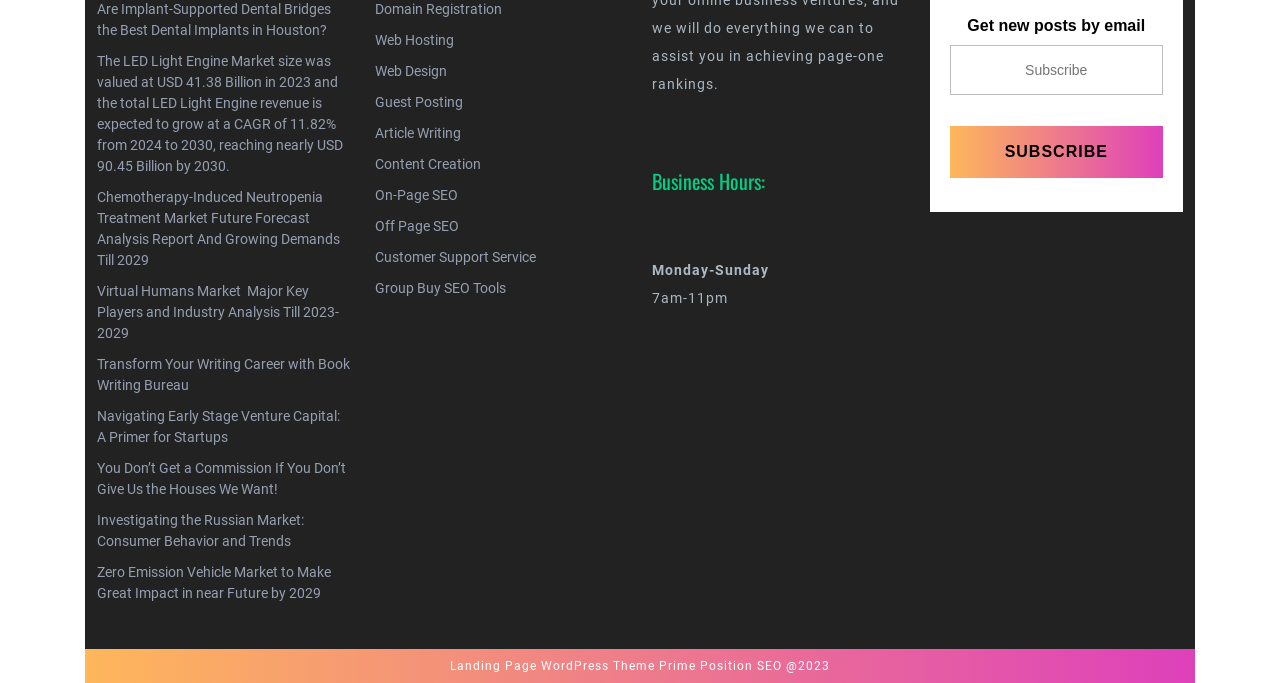Answer the following inquiry with a single word or phrase:
What is the theme of the WordPress theme mentioned on the page?

Landing Page